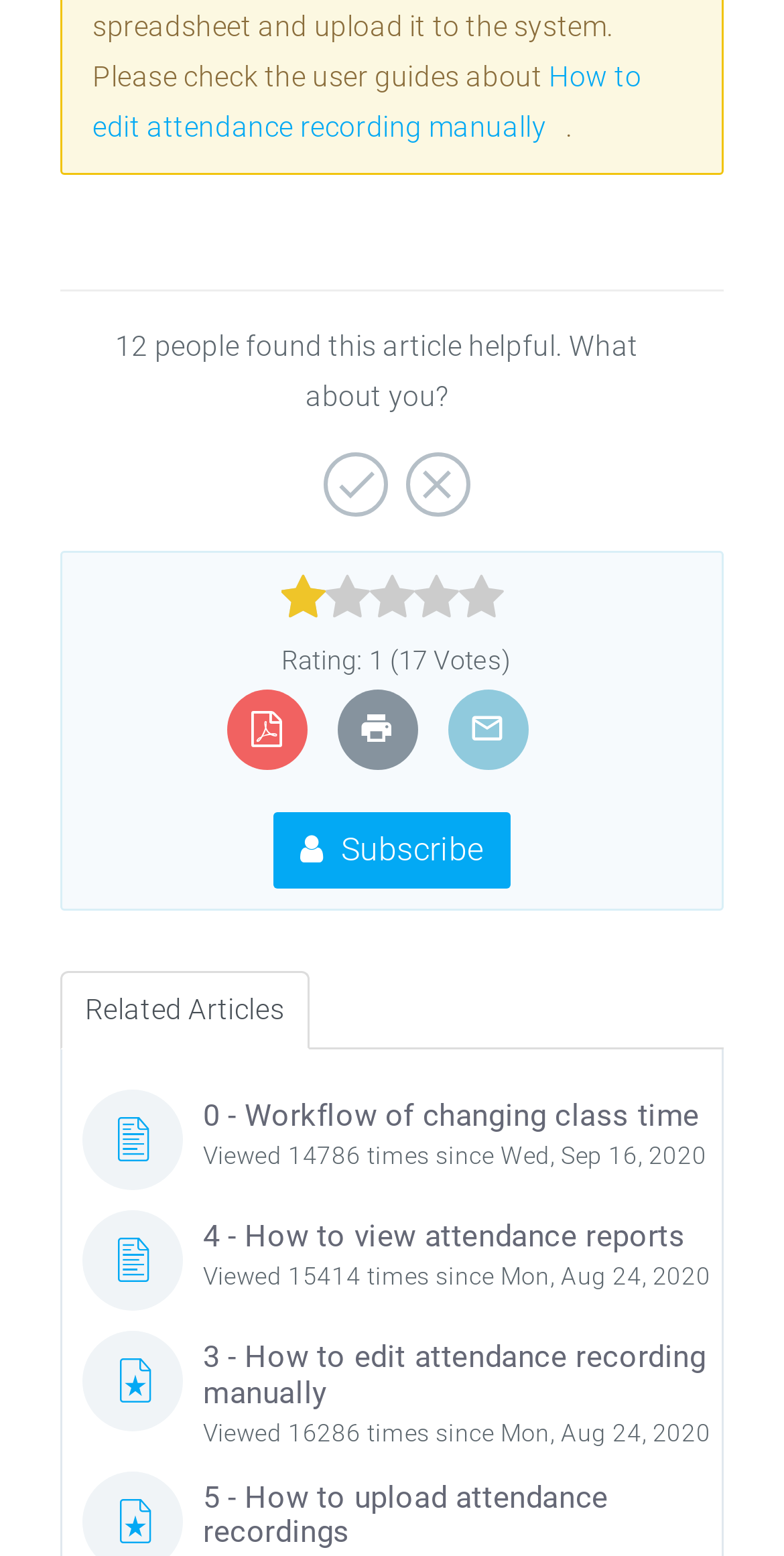What is the orientation of the slider in the rating section?
Please provide a single word or phrase in response based on the screenshot.

horizontal